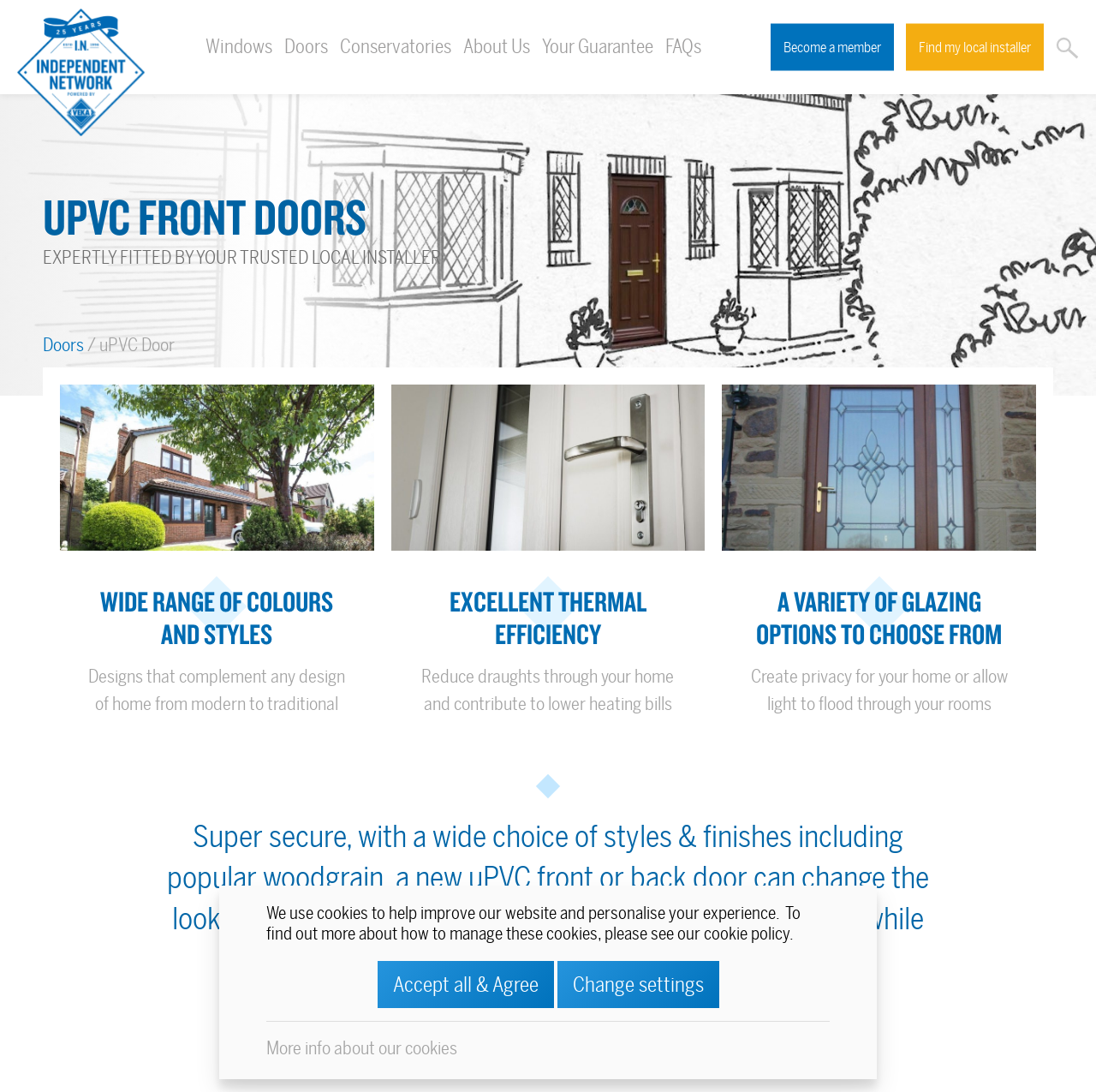Determine the bounding box coordinates of the area to click in order to meet this instruction: "Click the 'what we offer' link".

None